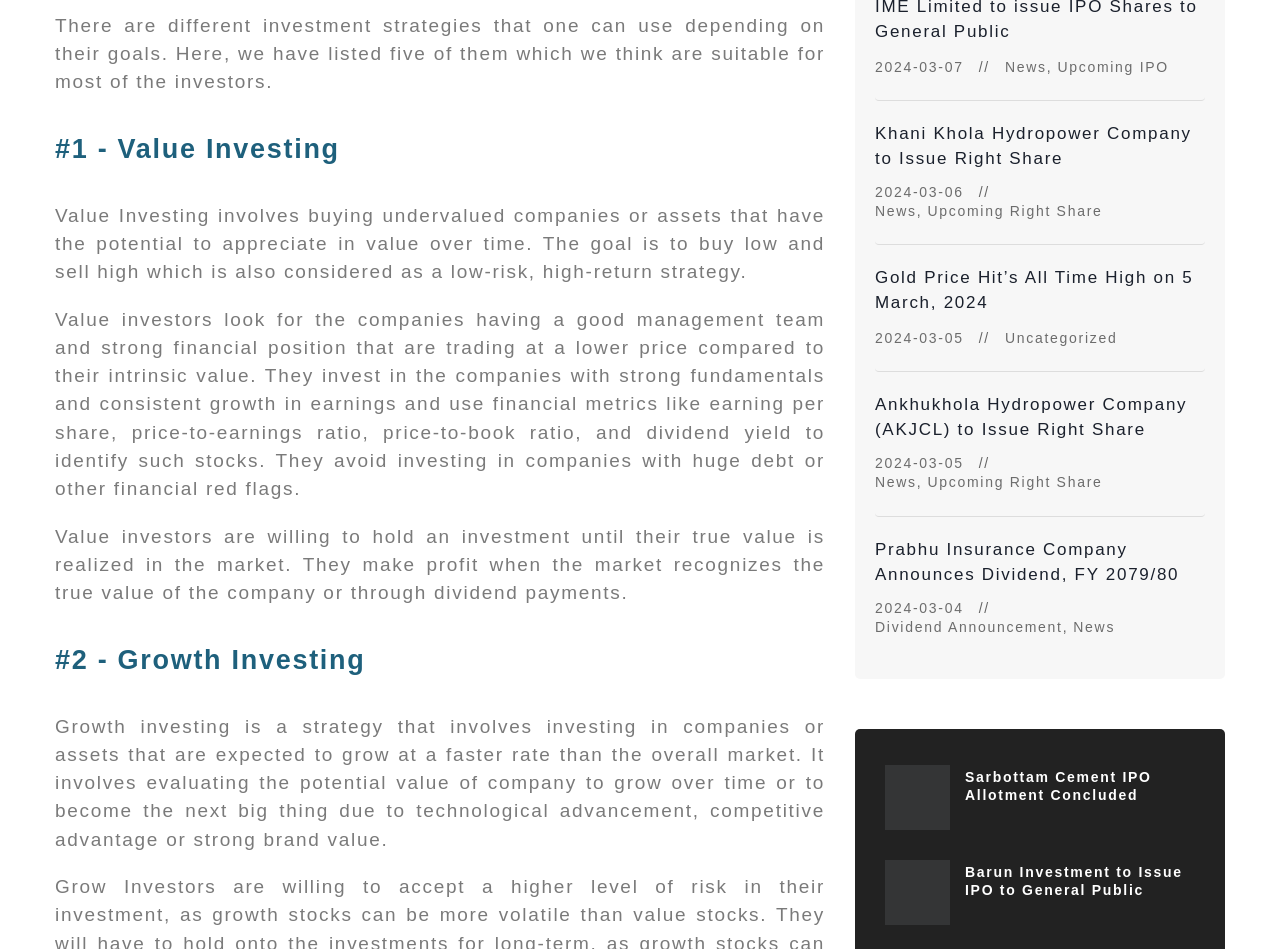Answer the following inquiry with a single word or phrase:
What is the date of the news 'Khani Khola Hydropower Company to Issue Right Share'?

2024-03-07